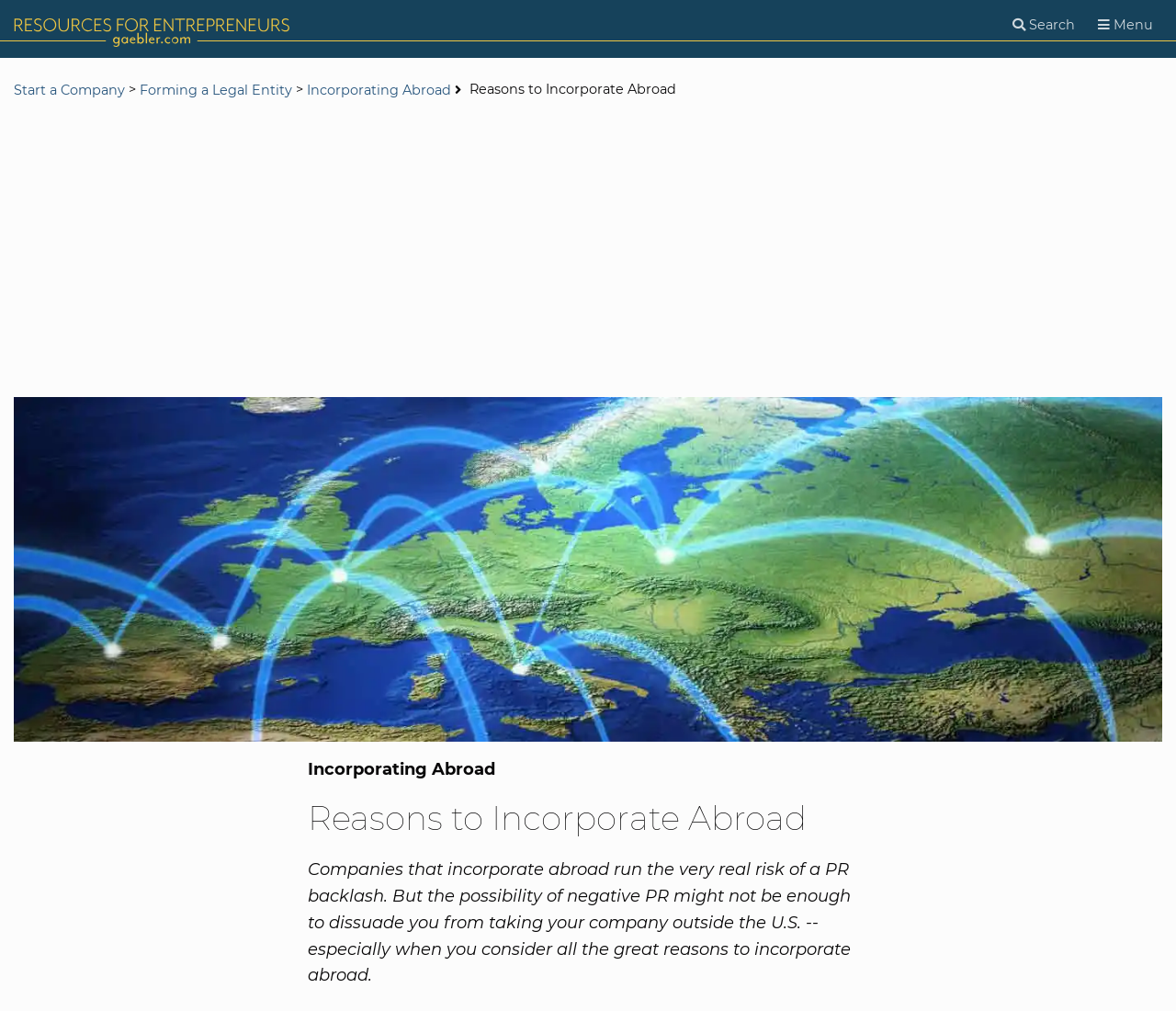Please give a concise answer to this question using a single word or phrase: 
What is the relationship between incorporating abroad and the U.S.?

Outside the U.S.